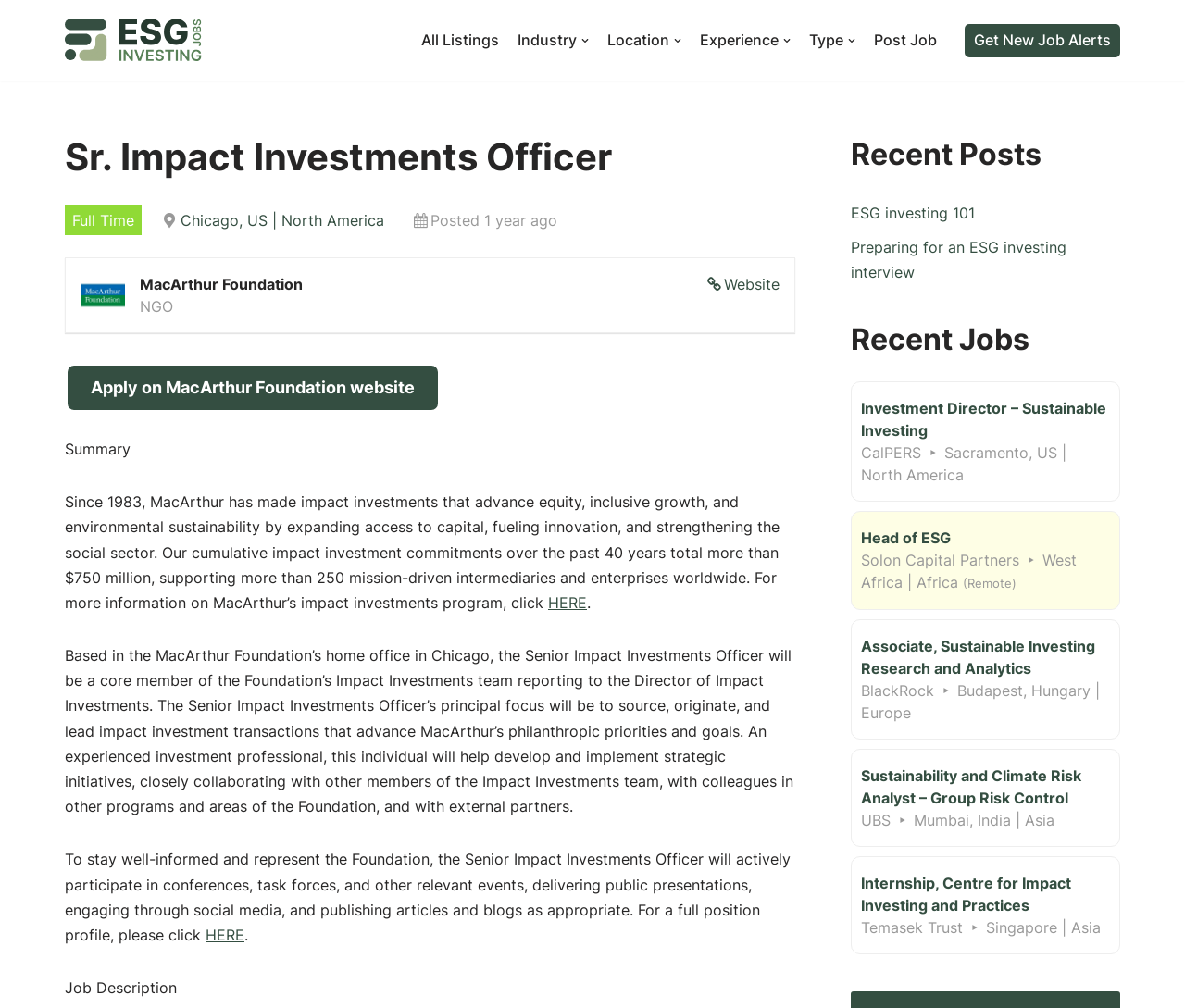Illustrate the webpage with a detailed description.

This webpage is a job posting for a Senior Impact Investments Officer position at the MacArthur Foundation. At the top of the page, there is a navigation menu with links to "All Listings", "Industry Dropdown", "Location Dropdown", "Experience Dropdown", and "Type Dropdown". Below this menu, there is a heading with the job title and a brief description of the position.

To the left of the job title, there is an image of the MacArthur Foundation's logo. Below the job title, there is a section with details about the job, including the location (Chicago, US), the type of organization (NGO), and a link to apply on the MacArthur Foundation's website.

The main content of the page is a lengthy job description, which outlines the responsibilities and requirements of the position. The description is divided into several paragraphs, with headings and links to additional information.

To the right of the job description, there are two sections: "Recent Posts" and "Recent Jobs". The "Recent Posts" section lists three links to articles related to ESG investing, while the "Recent Jobs" section lists four links to other job postings in the field of sustainable investing.

At the bottom of the page, there is a secondary navigation menu with a link to "Get New Job Alerts".